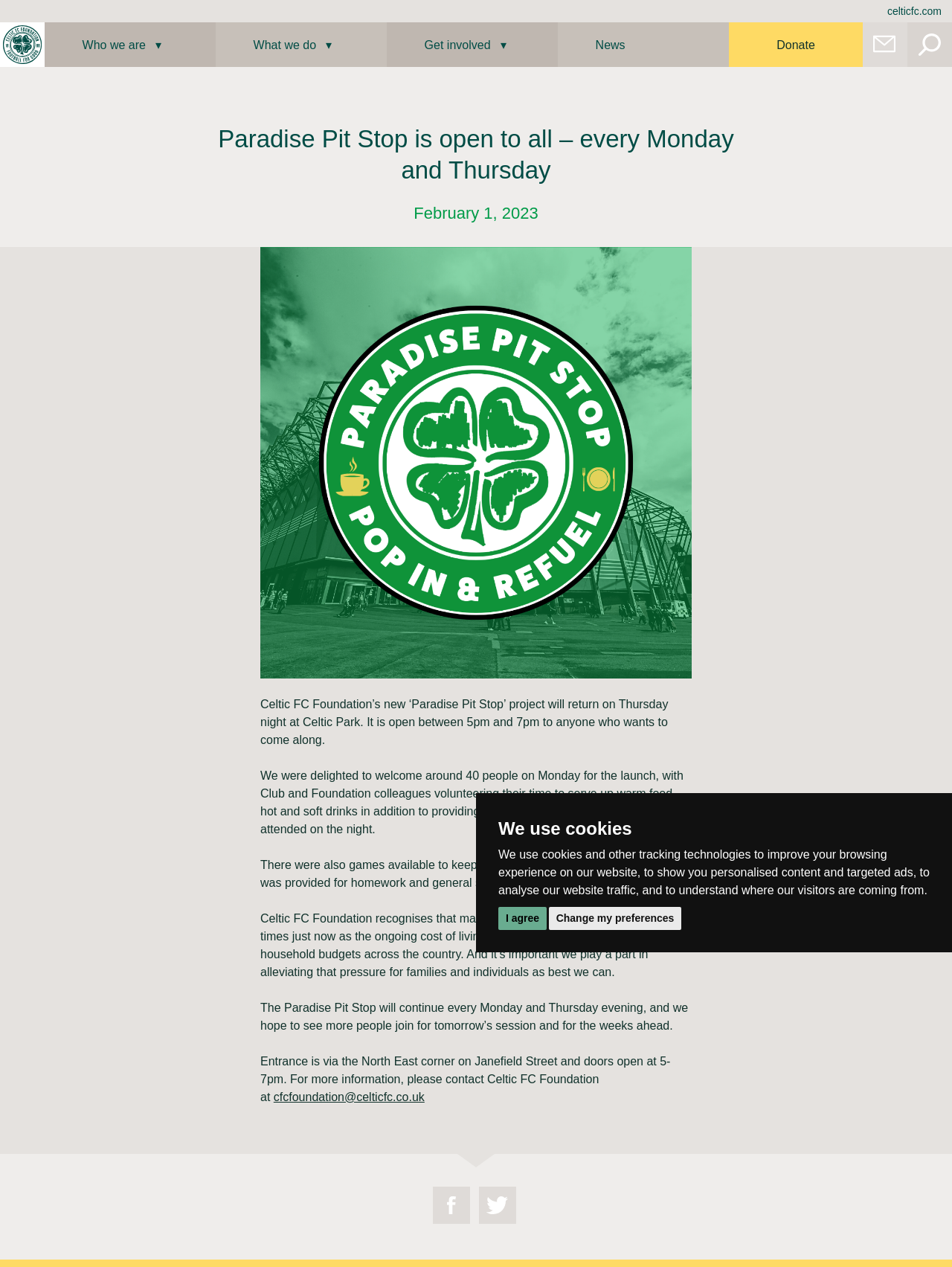Offer a comprehensive description of the webpage’s content and structure.

The webpage is about the Celtic FC Foundation's new project, "Paradise Pit Stop", which is open to everyone on Monday and Thursday evenings. At the top of the page, there is a notification about the use of cookies and tracking technologies, with two buttons to agree or change preferences. 

On the top-right corner, there is a link to the Celtic FC website and a logo of the Celtic FC Foundation. Below the logo, there are three menu items: "Who we are", "What we do", and "Get involved". 

On the top navigation bar, there are links to "News", "Donate", "Newsletter", and a search button. The newsletter and search buttons have accompanying icons.

The main content of the page is an article about the Paradise Pit Stop project. The title of the article is "Paradise Pit Stop is open to all – every Monday and Thursday". Below the title, there is a time stamp indicating that the article was published on February 1, 2023. 

The article describes the project, which provides warm food, hot and soft drinks, and a warm welcome to those who attend. There are also games for children and a quiet space for homework and general studies. The project aims to alleviate the pressure of the cost of living crisis on families and individuals. 

The article concludes by stating that the Paradise Pit Stop will continue every Monday and Thursday evening, and provides information on how to attend, including the entrance location and contact details for the Celtic FC Foundation. There are also links to the foundation's Facebook and Twitter pages at the bottom of the article.